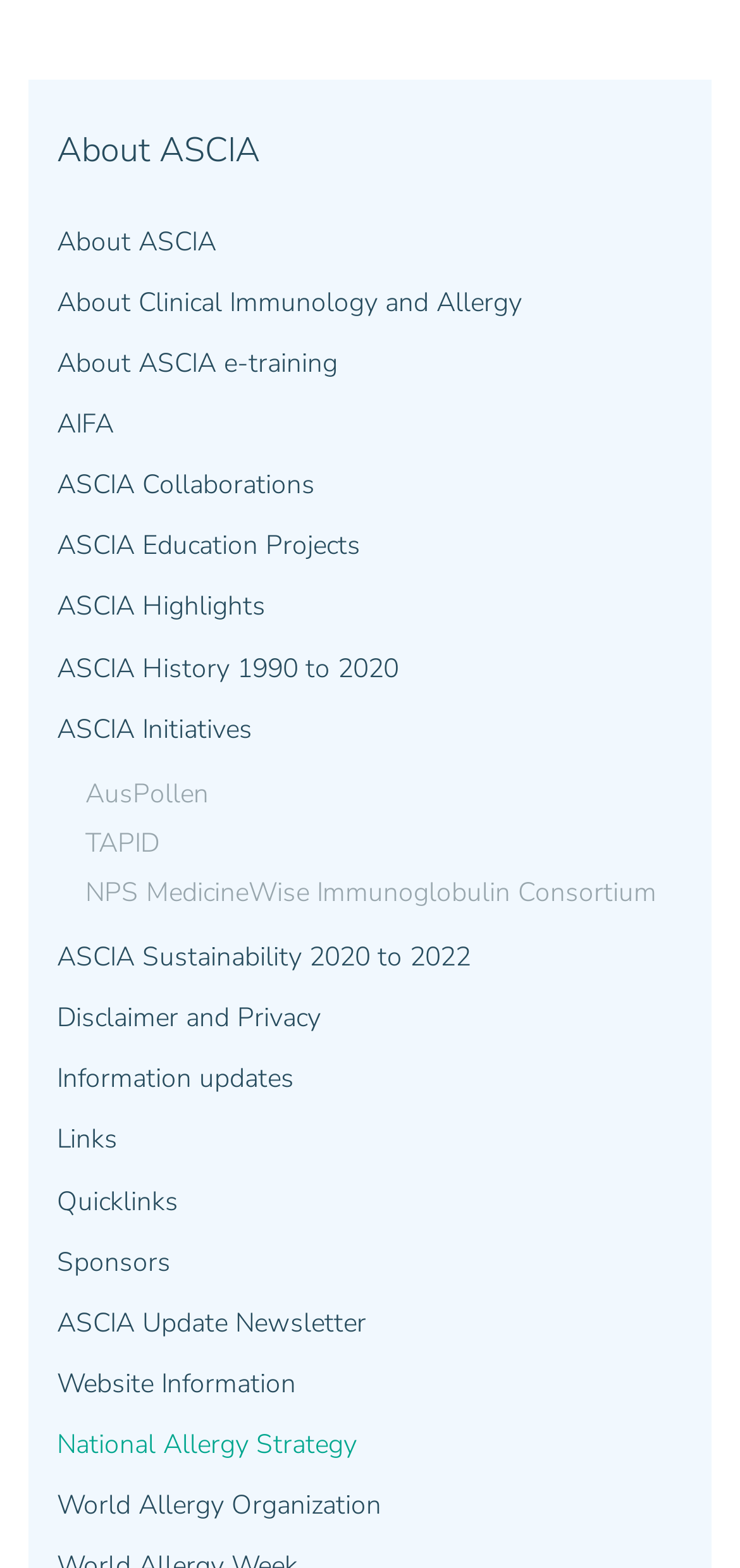What is the last link on the webpage?
Please provide a single word or phrase answer based on the image.

World Allergy Organization